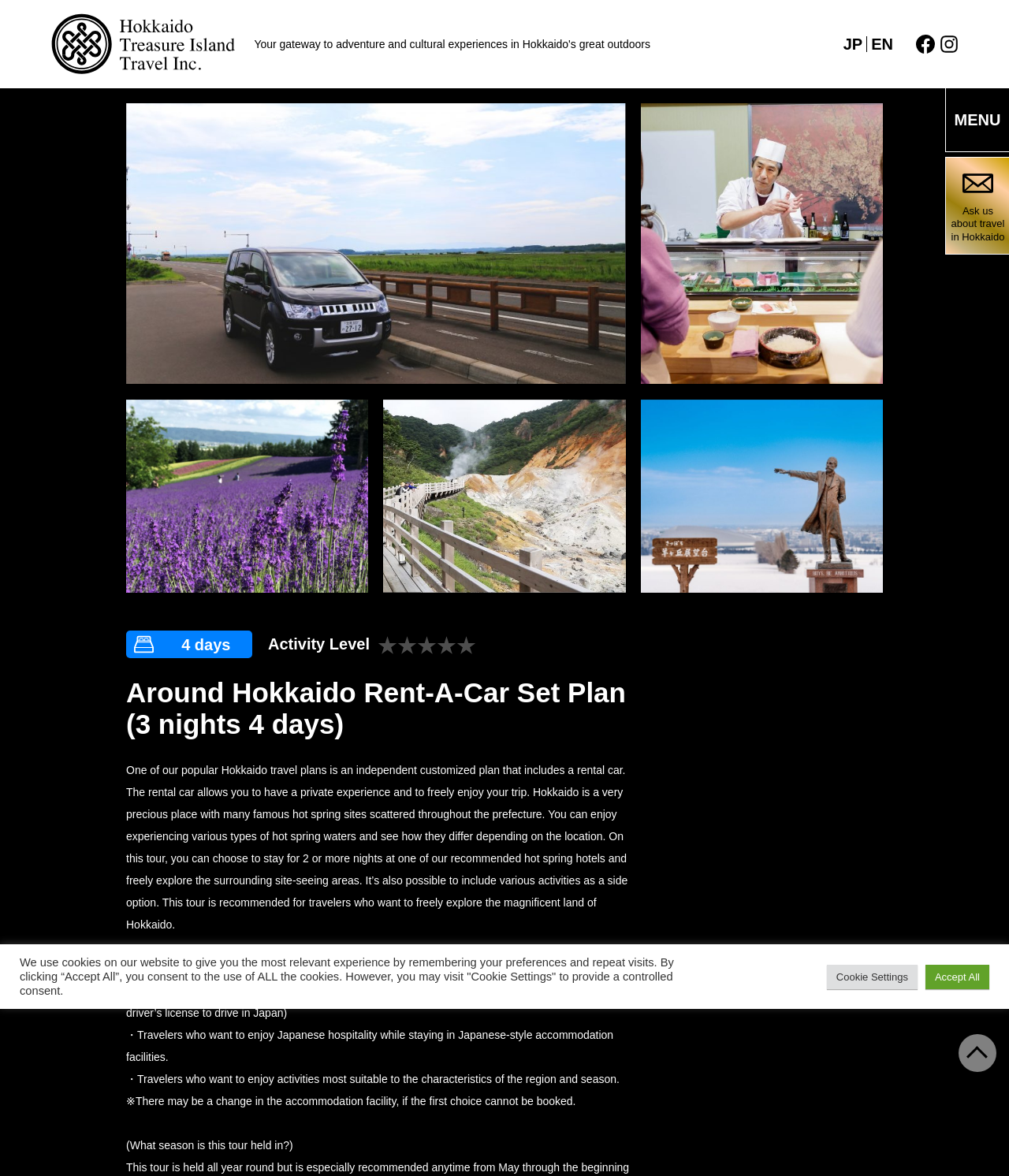Please identify the bounding box coordinates of the clickable area that will allow you to execute the instruction: "View the Around Hokkaido Rent-A-Car Set Plan details".

[0.125, 0.576, 0.628, 0.63]